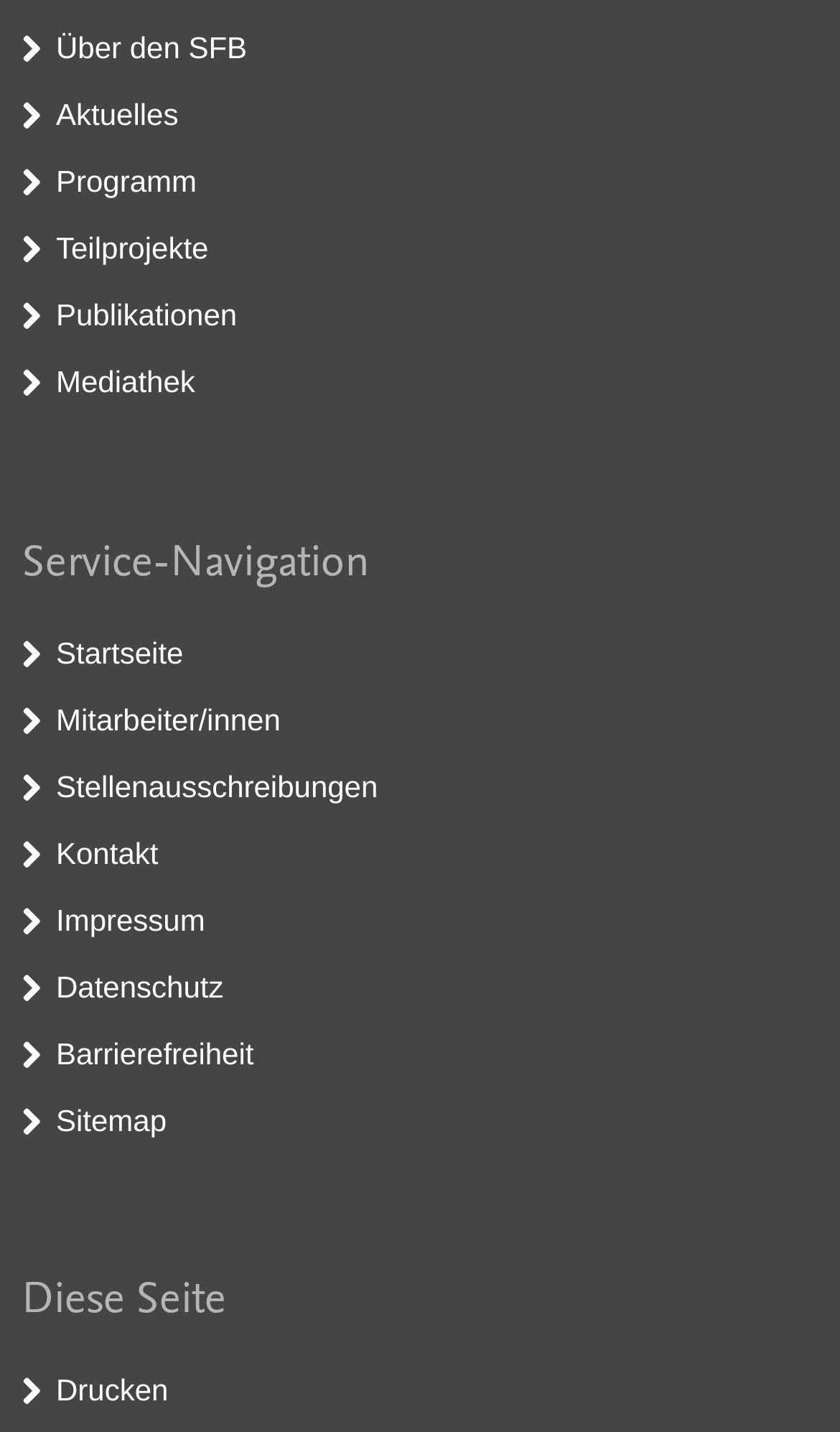Determine the bounding box coordinates of the UI element that matches the following description: "Mediathek". The coordinates should be four float numbers between 0 and 1 in the format [left, top, right, bottom].

[0.067, 0.254, 0.232, 0.278]